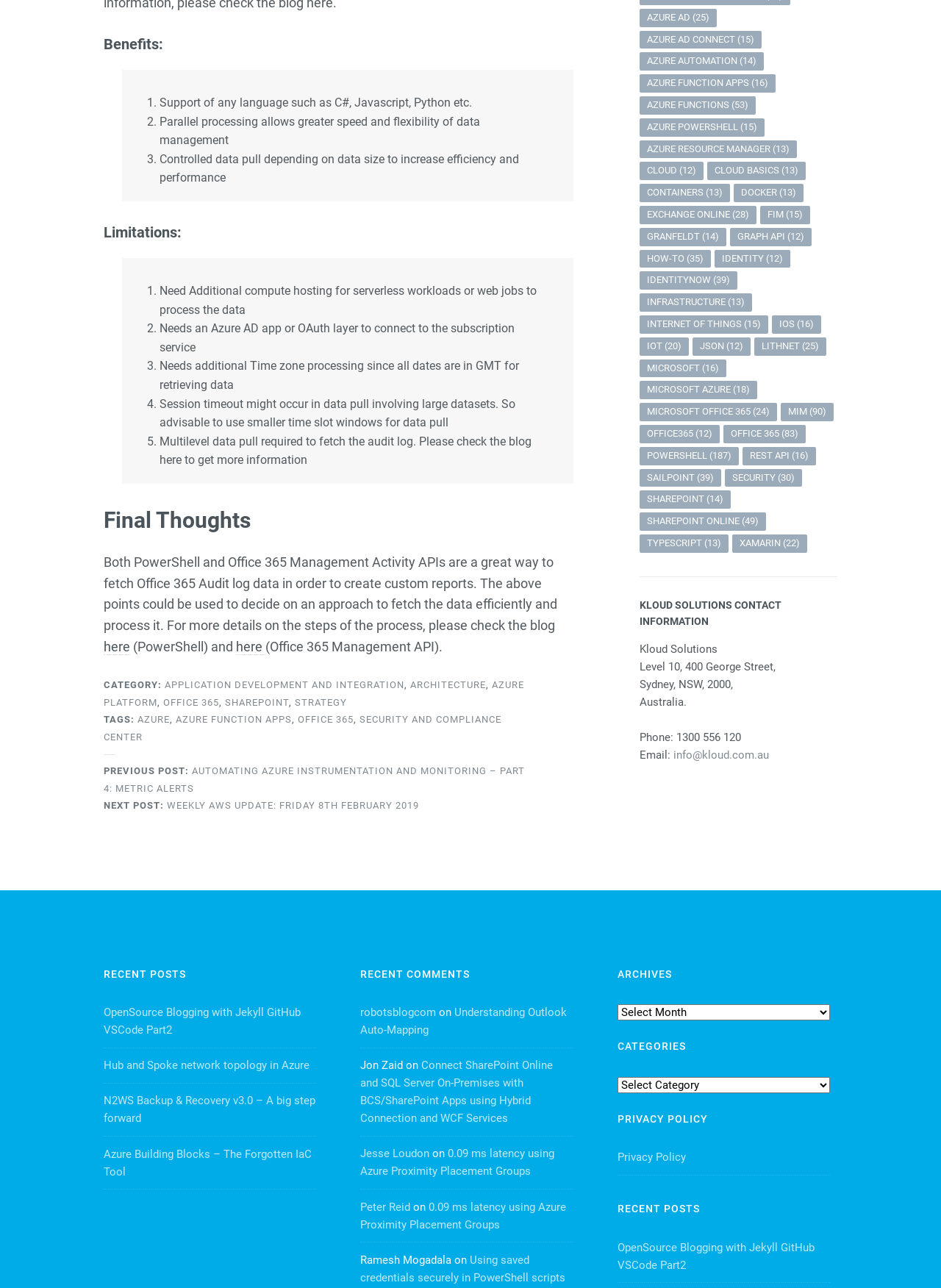What are the benefits of using PowerShell and Office 365 Management Activity APIs?
Please provide a comprehensive answer based on the information in the image.

The webpage lists the benefits of using PowerShell and Office 365 Management Activity APIs, which include support of any language such as C#, Javascript, Python, parallel processing that allows greater speed and flexibility of data management, and controlled data pull depending on data size to increase efficiency and performance.